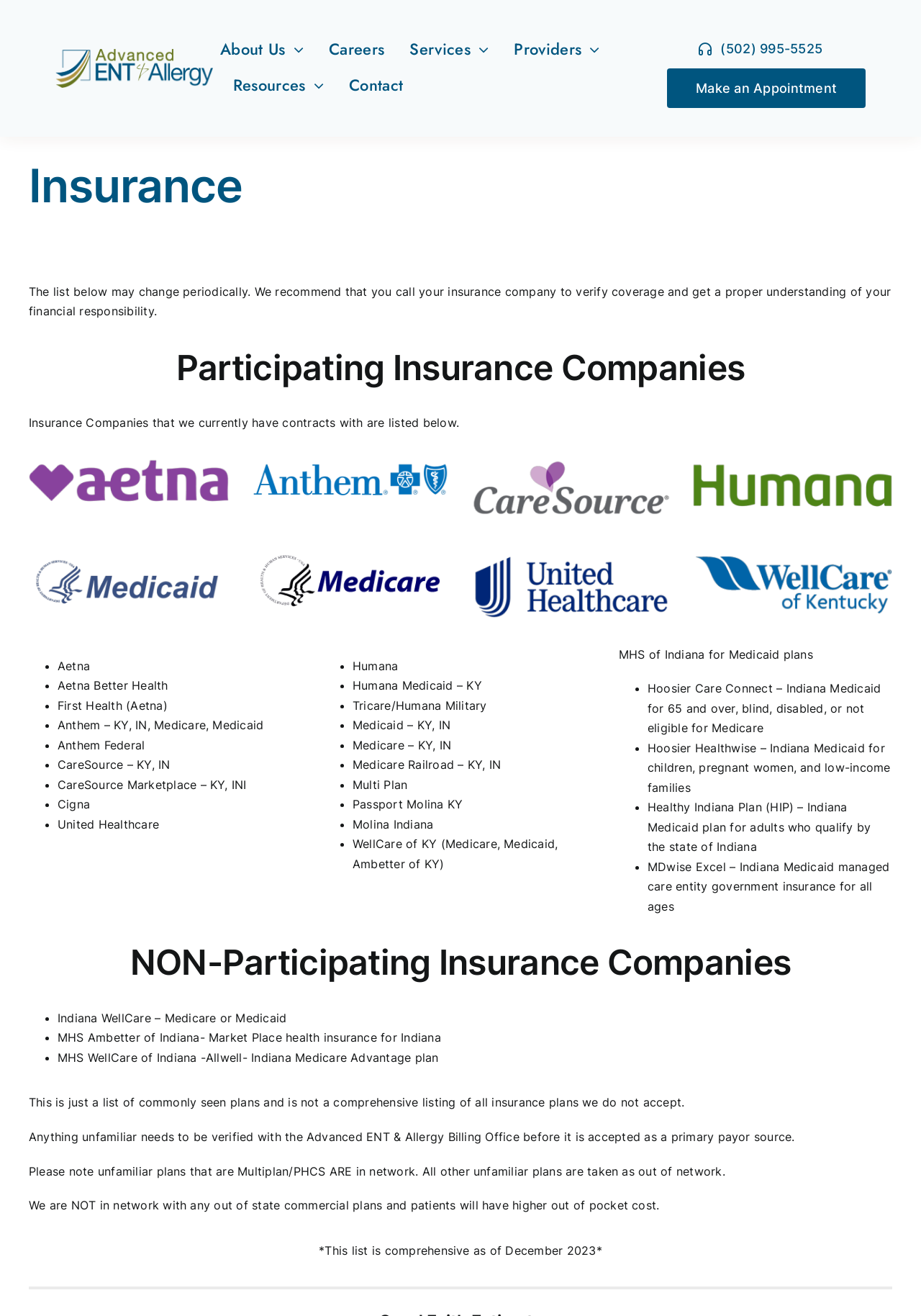Please find the bounding box coordinates of the element's region to be clicked to carry out this instruction: "View participating insurance companies".

[0.031, 0.264, 0.969, 0.295]